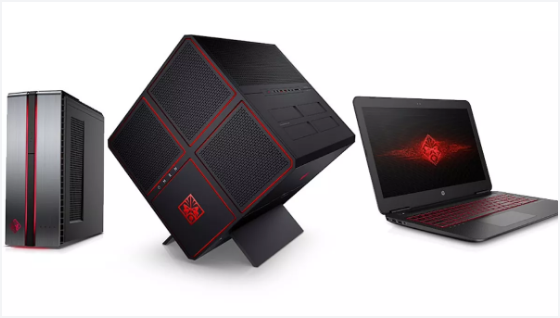Describe the image in great detail, covering all key points.

The image showcases HP's latest offerings in gaming technology, featuring a sleek desktop tower on the left, a uniquely designed cube-shaped desktop in the center, and a stylish gaming laptop on the right. The devices are predominantly in black with striking red accents, representing HP's OMEN series, which is aimed specifically at gamers. These high-performance machines are designed to deliver an immersive gaming experience, equipped with powerful NVIDIA GTX graphic cards, advanced CPUs, and the capability for 4K displays. This lineup signifies HP's commitment to enhancing the PC gaming market with innovative designs and cutting-edge technology.